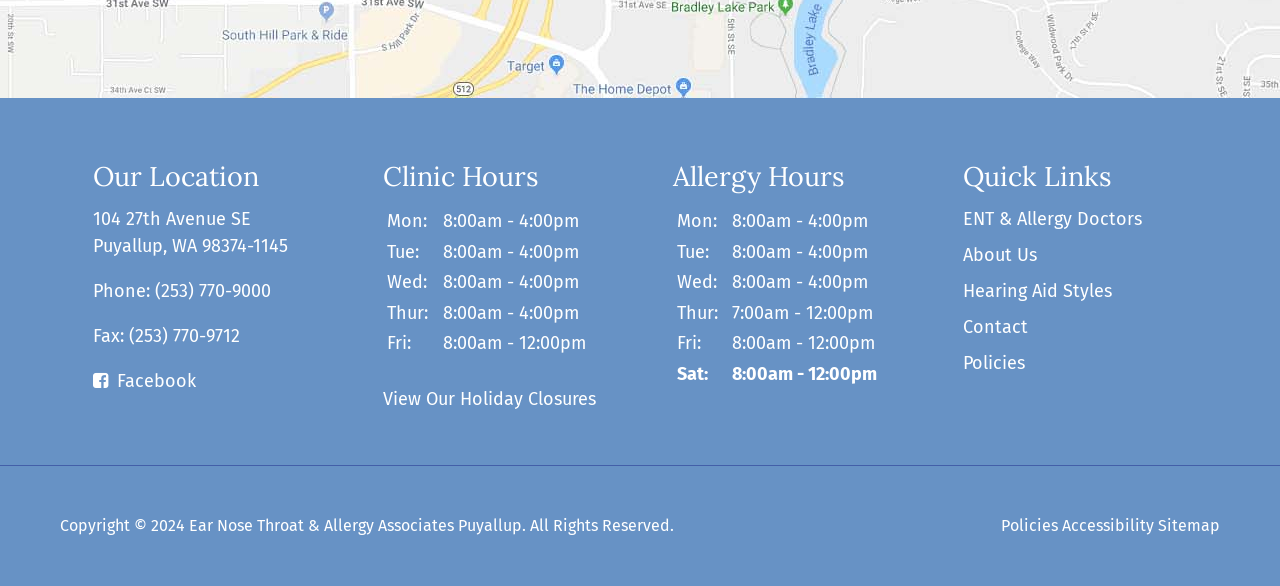Specify the bounding box coordinates of the element's area that should be clicked to execute the given instruction: "Contact the clinic". The coordinates should be four float numbers between 0 and 1, i.e., [left, top, right, bottom].

[0.752, 0.54, 0.803, 0.577]